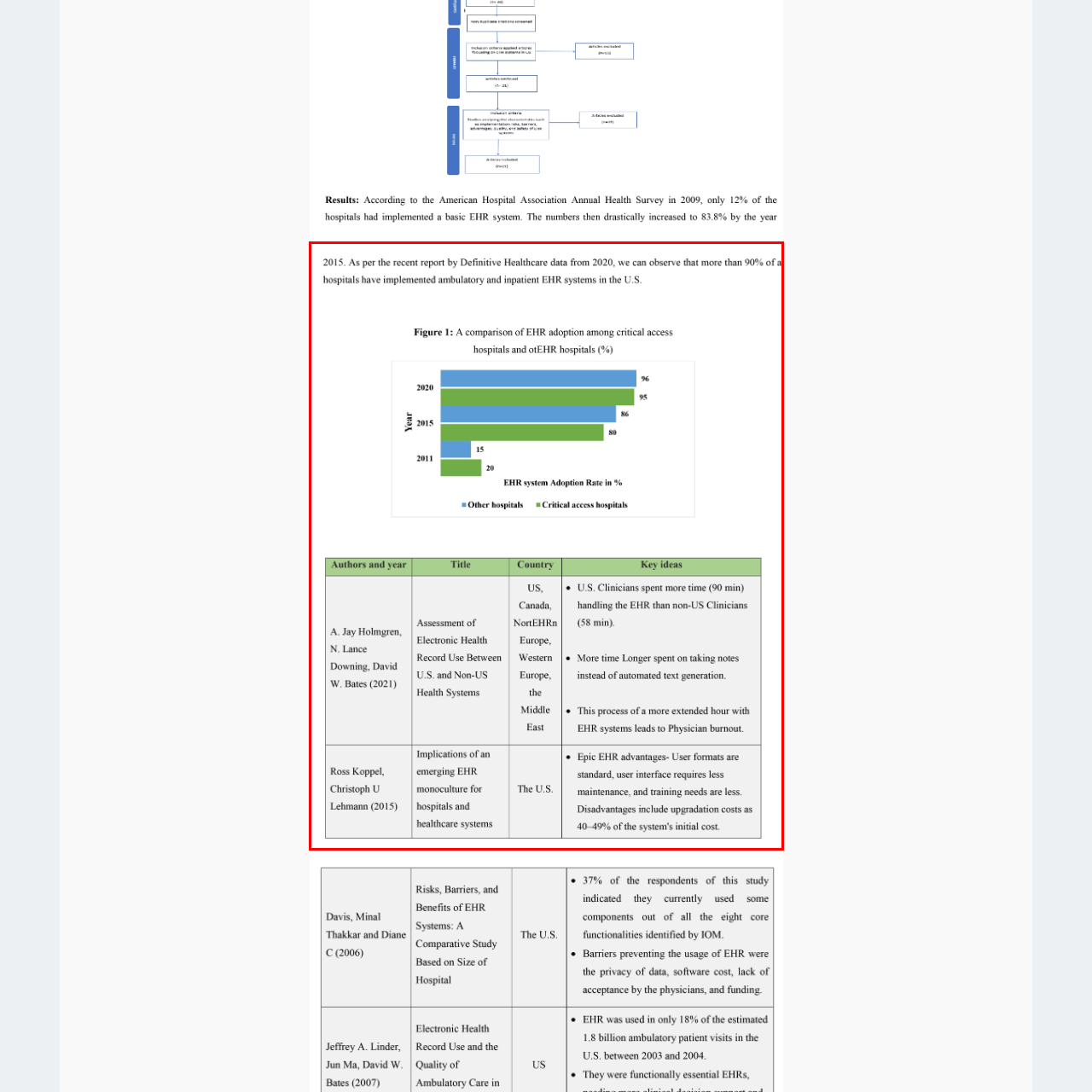Concentrate on the image bordered by the red line and give a one-word or short phrase answer to the following question:
What is the year with the highest EHR adoption rate among other hospitals?

2020